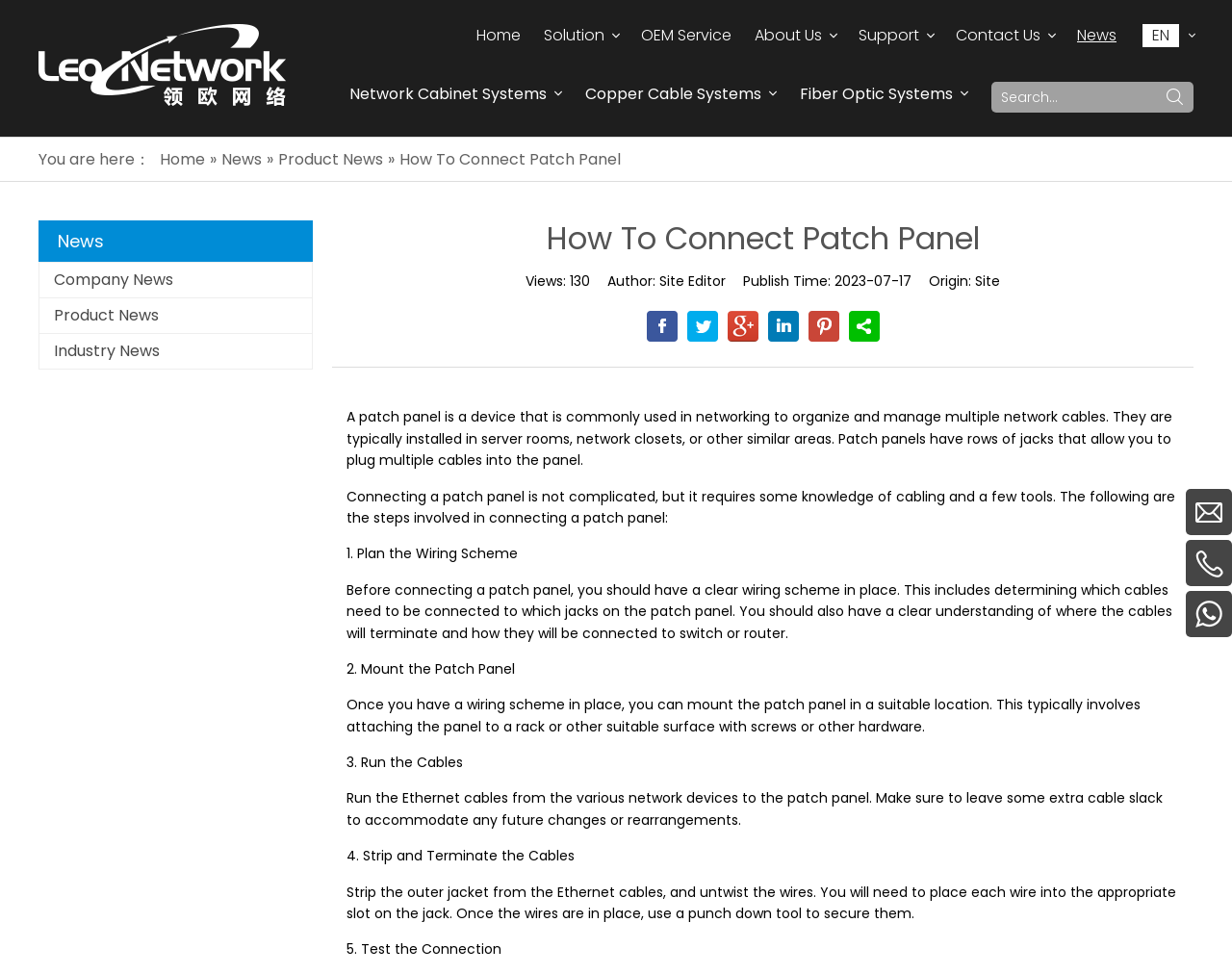Find the bounding box coordinates of the element to click in order to complete the given instruction: "View Company News."

[0.032, 0.27, 0.253, 0.306]